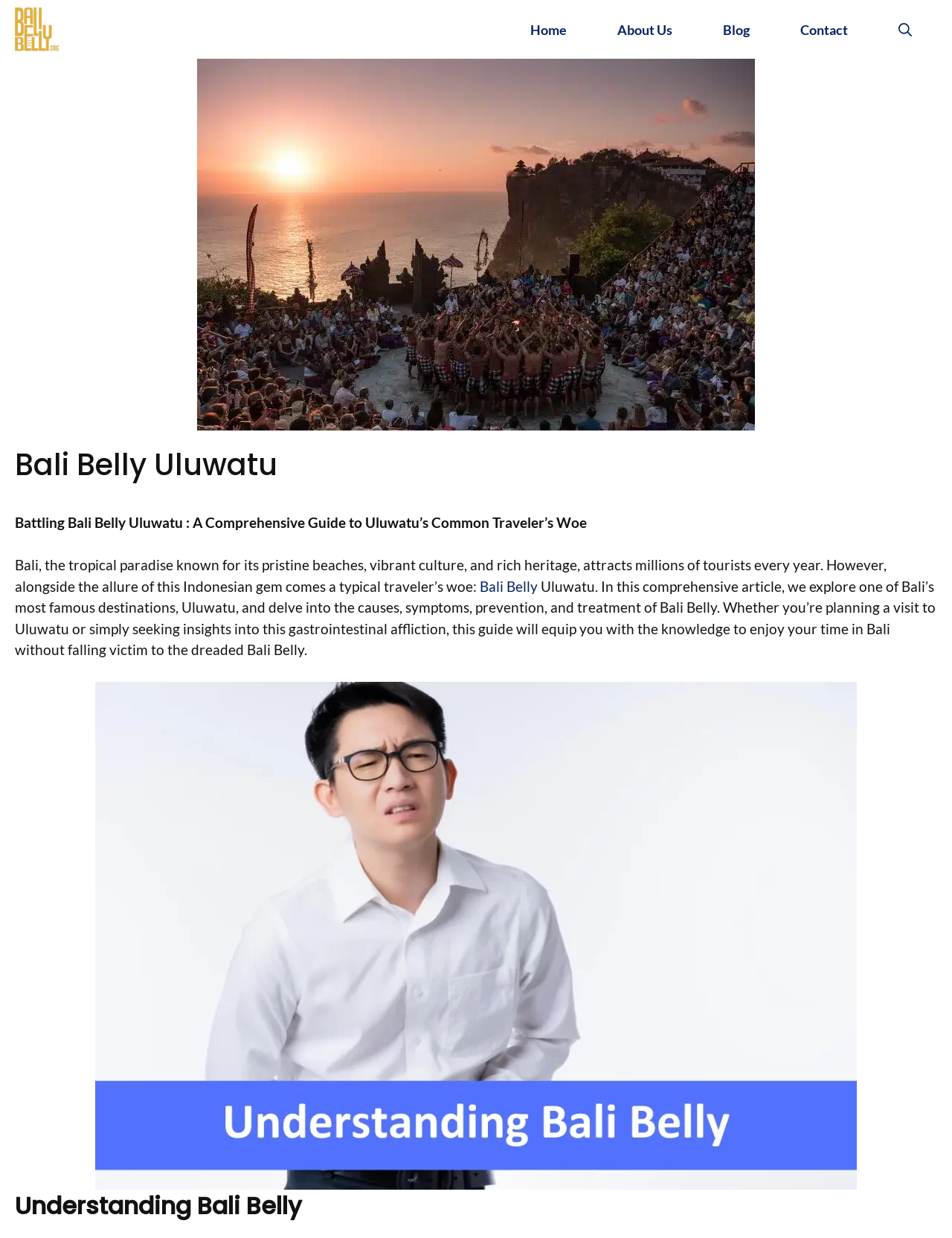How many navigation links are in the primary navigation menu?
Please provide a single word or phrase as your answer based on the screenshot.

4